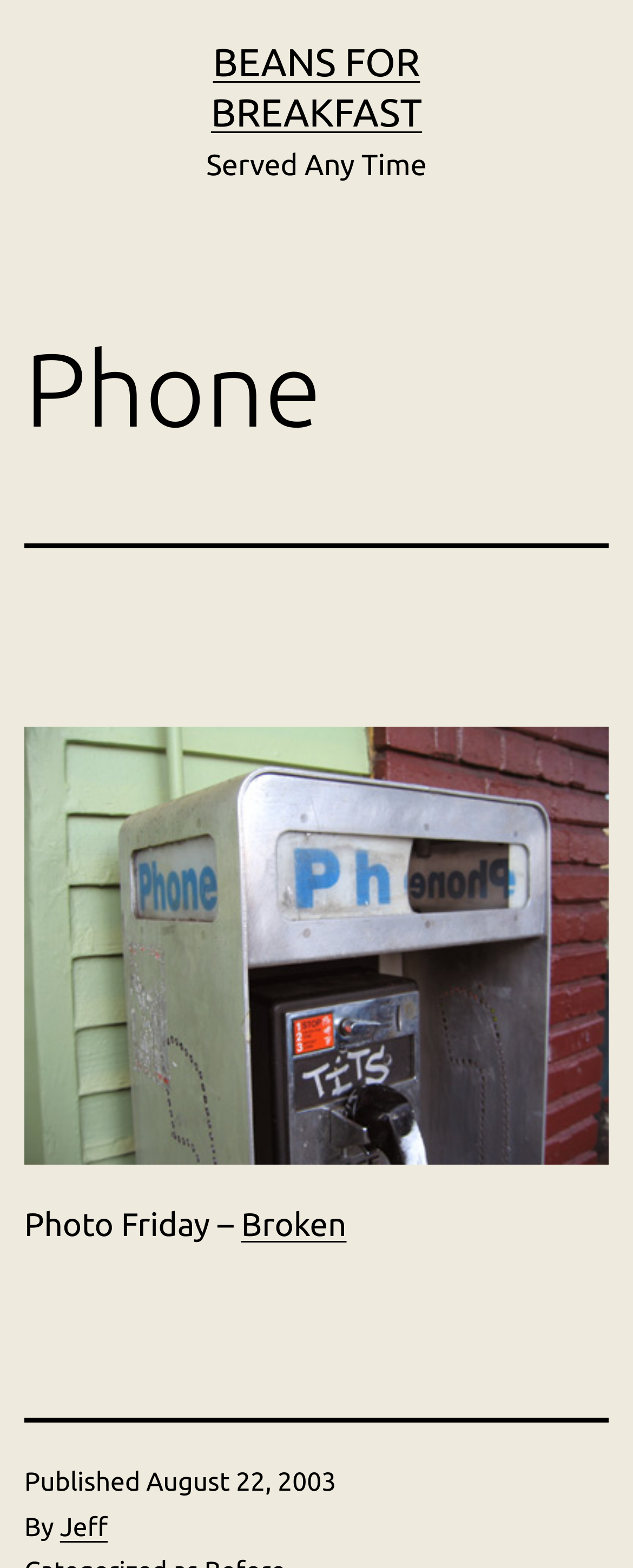What is the theme of the article?
Provide a fully detailed and comprehensive answer to the question.

I found the theme of the article by looking at the top section of the page, where I saw a link labeled 'BEANS FOR BREAKFAST' and a static text 'Served Any Time', which I assume are related to the theme of the article.